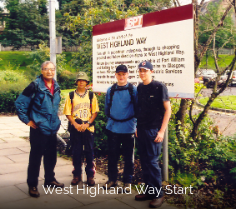Use a single word or phrase to answer the question:
How many miles is the West Highland Way?

100 miles